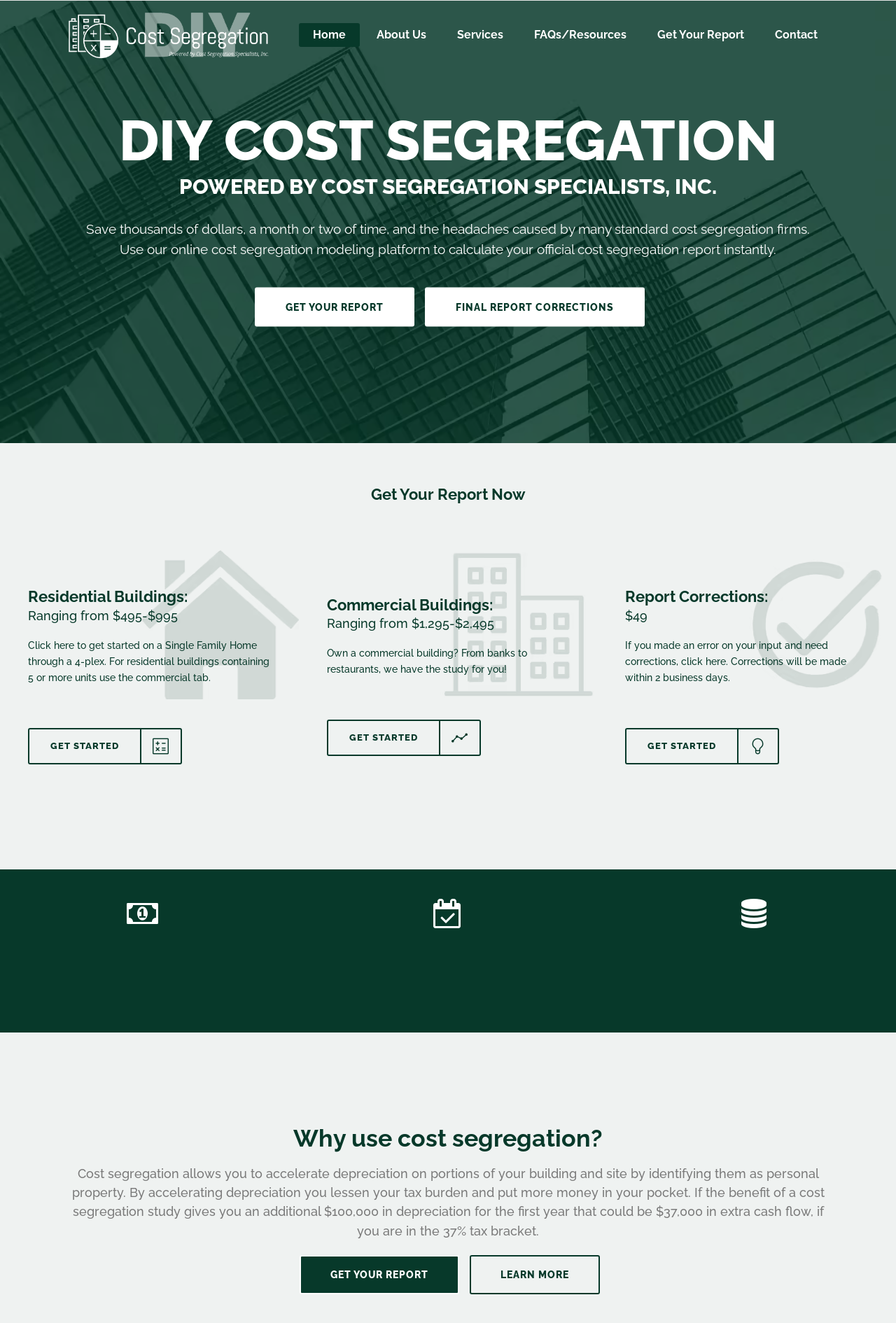Please indicate the bounding box coordinates of the element's region to be clicked to achieve the instruction: "Get your report now". Provide the coordinates as four float numbers between 0 and 1, i.e., [left, top, right, bottom].

[0.284, 0.217, 0.462, 0.247]